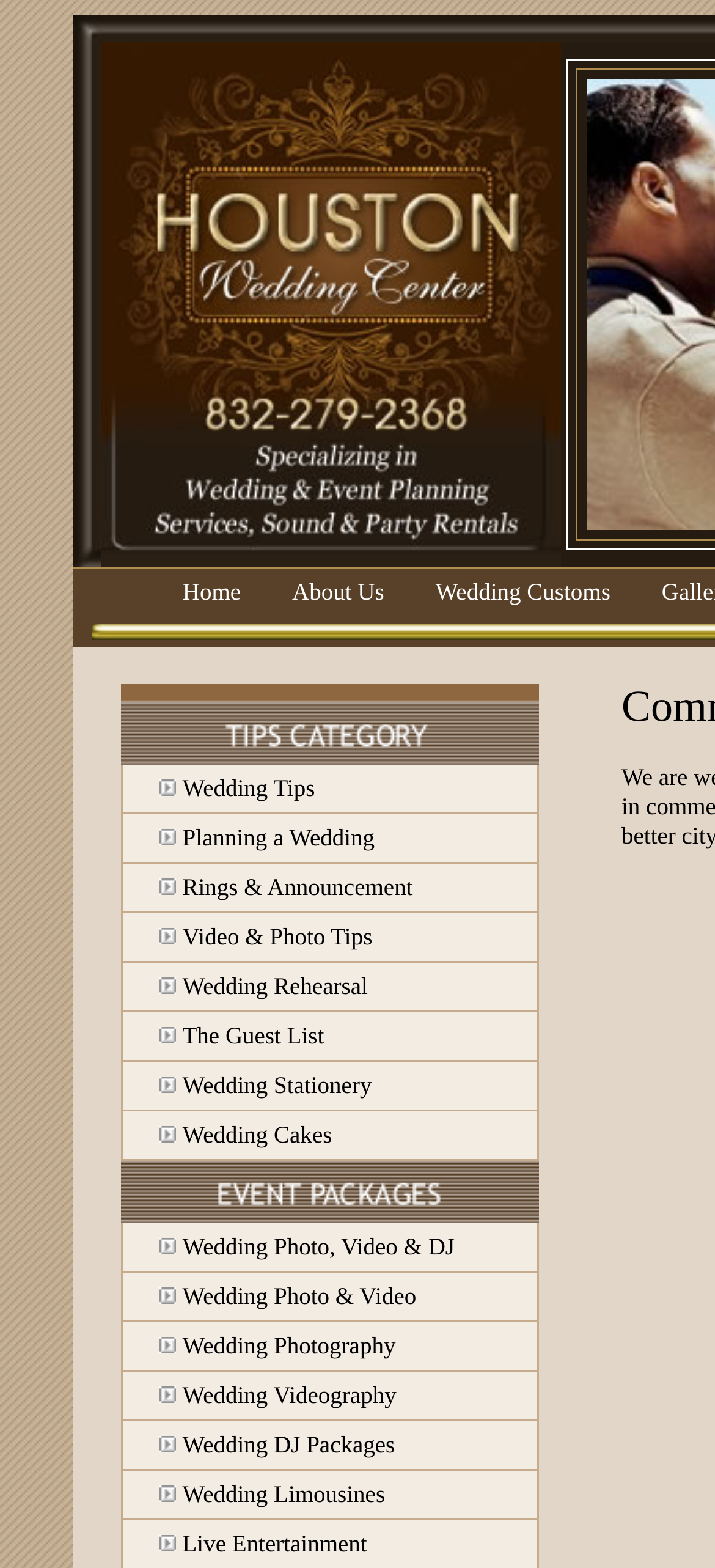Given the content of the image, can you provide a detailed answer to the question?
How many images are in the grid?

I counted the images in the grid, and there are 12 images in total, each corresponding to a grid cell.